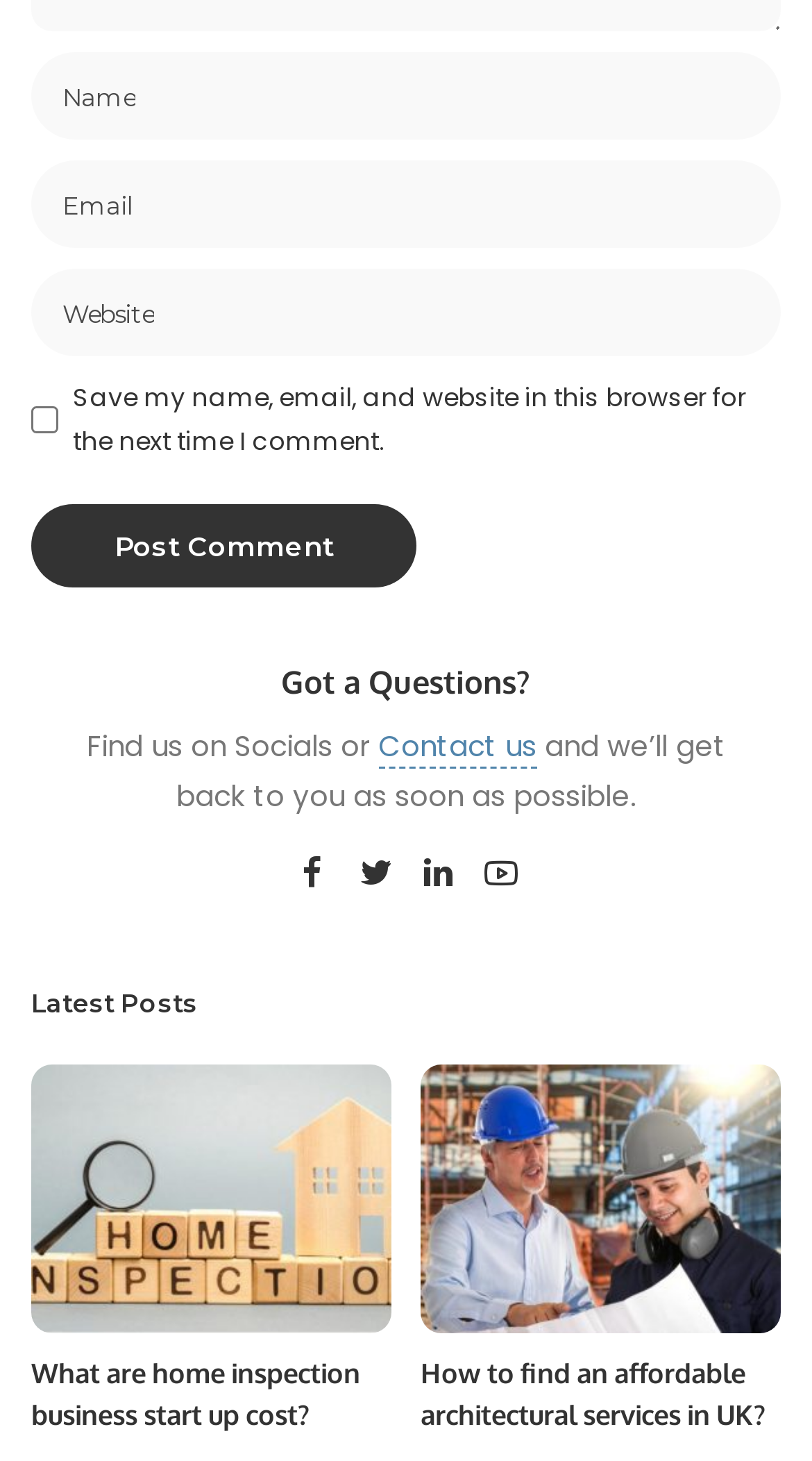What is the function of the 'Post Comment' button?
Answer the question with detailed information derived from the image.

The 'Post Comment' button is located below the textboxes for entering a comment, suggesting that its function is to submit the comment to the website.